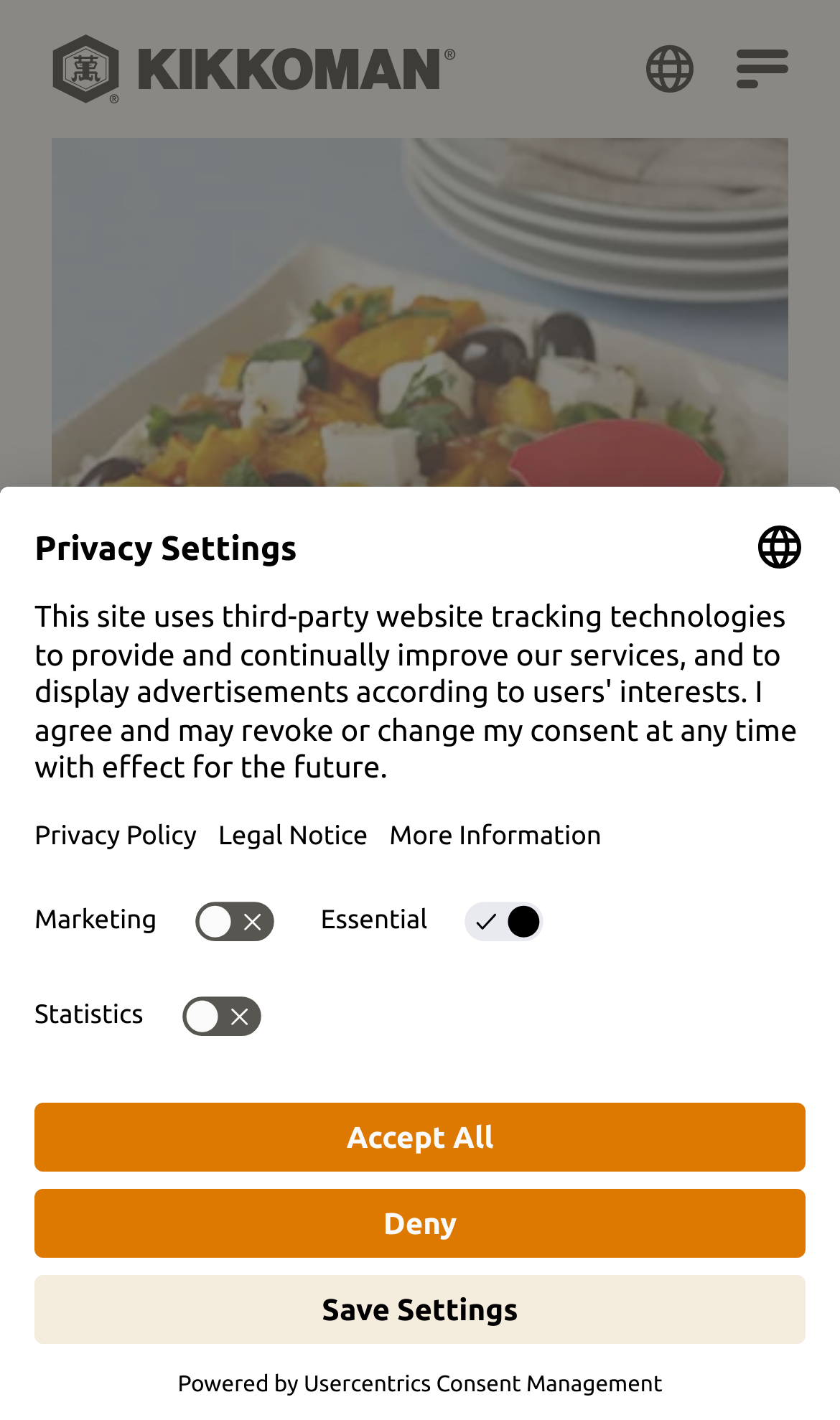Please look at the image and answer the question with a detailed explanation: What is the name of the website?

The name of the website can be found at the top left corner of the webpage, where the logo 'Kikkoman' is displayed.